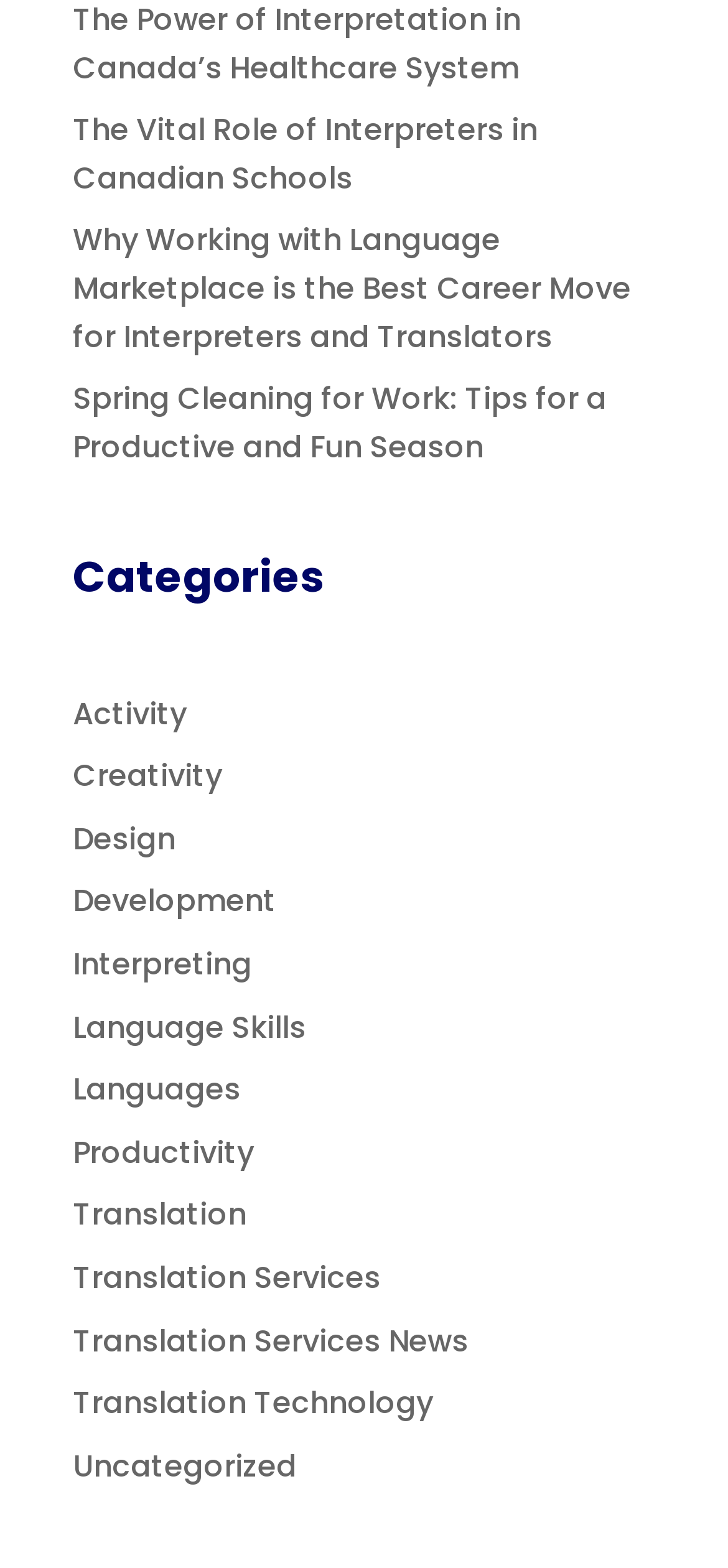Find the bounding box coordinates corresponding to the UI element with the description: "Translation Services News". The coordinates should be formatted as [left, top, right, bottom], with values as floats between 0 and 1.

[0.1, 0.841, 0.644, 0.869]